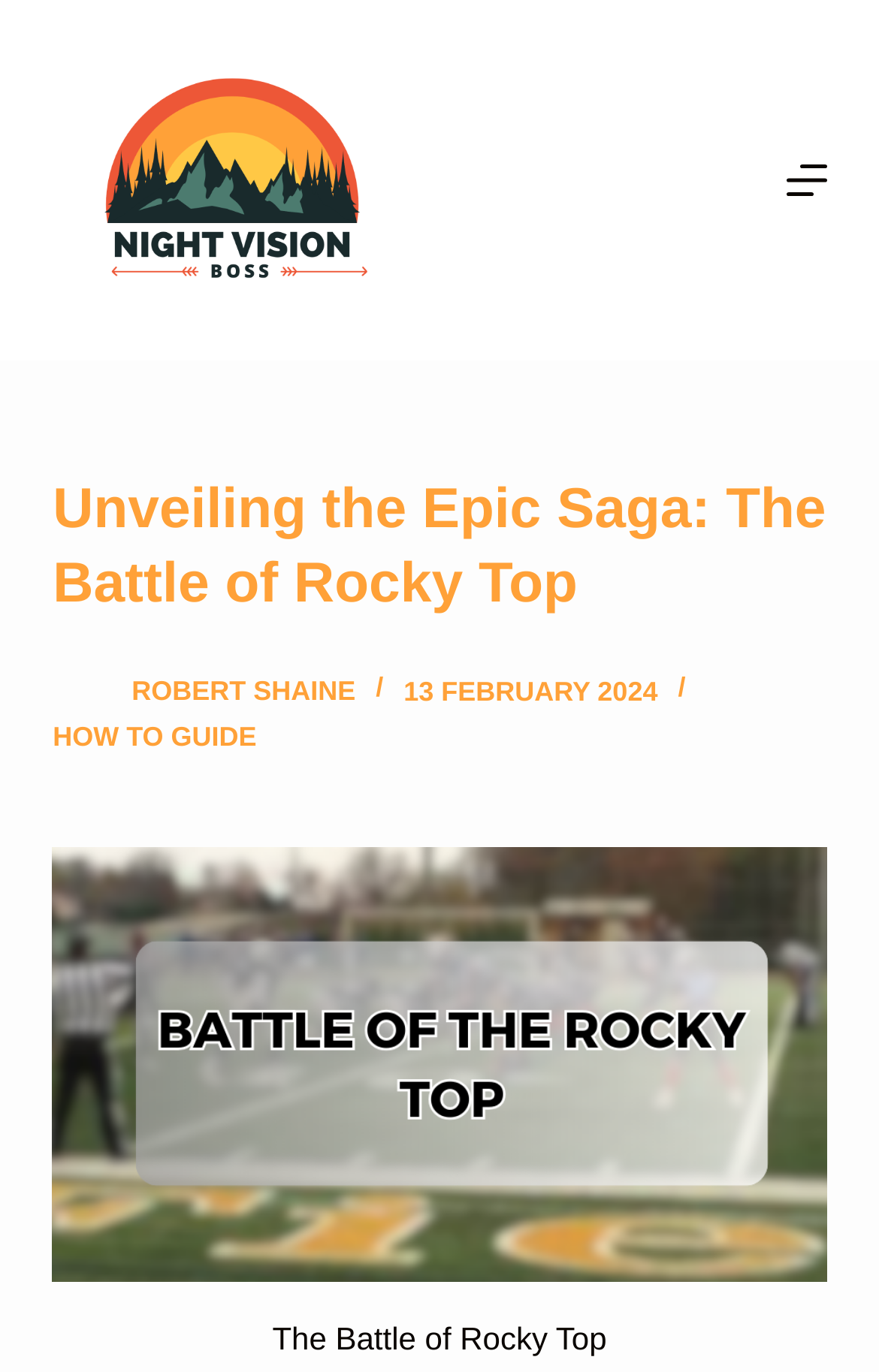Refer to the image and provide an in-depth answer to the question:
What is the date of the article?

The date of the article can be found by looking at the time element within the header section. The time element contains a static text '13 FEBRUARY 2024', which indicates the date of the article.